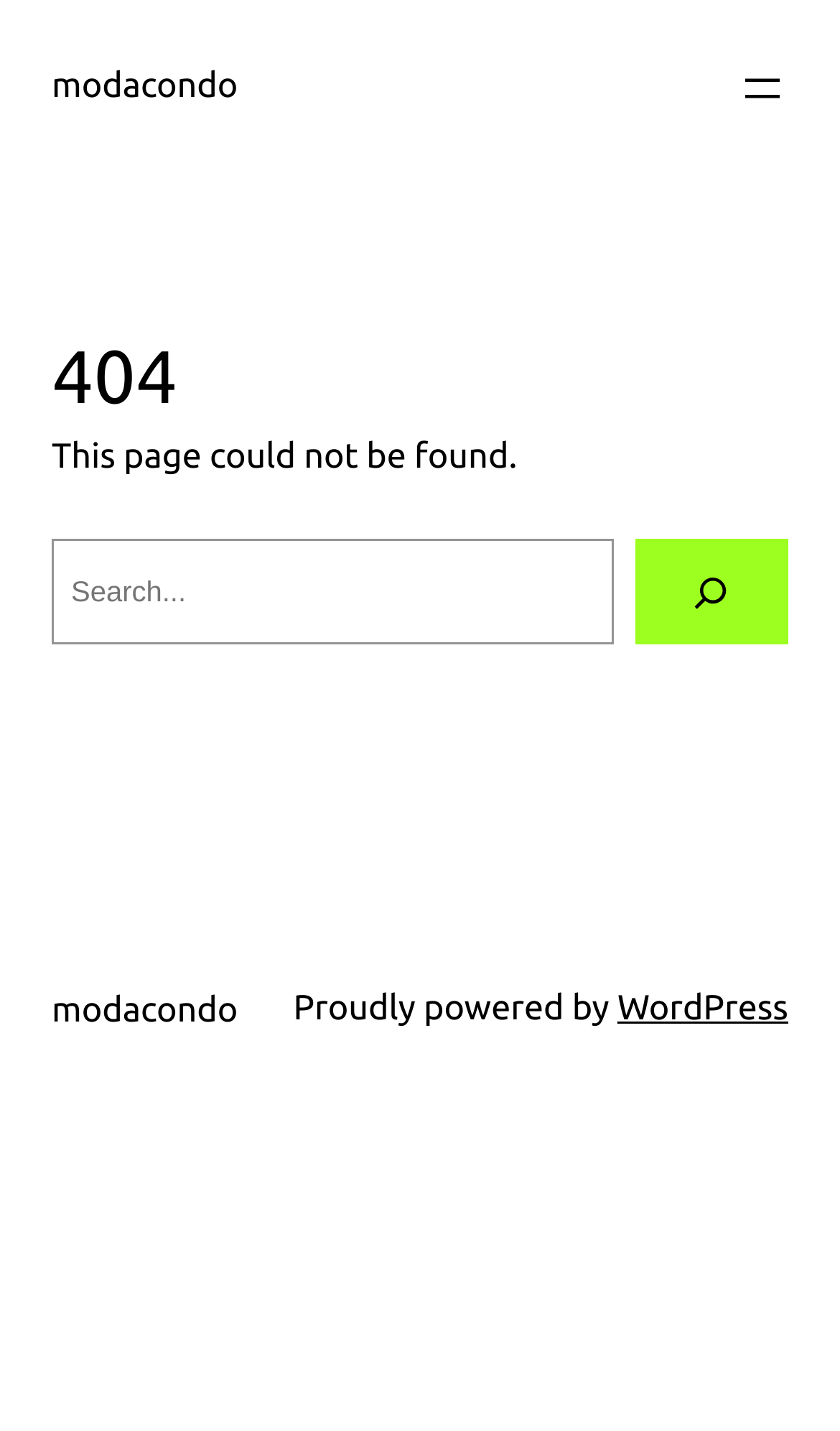Summarize the webpage with intricate details.

The webpage is a "Page not found" error page from modacondo. At the top left, there is a link to modacondo. Next to it, on the top right, is a button to open a menu. 

Below the top section, the main content area begins. It is divided into two sections. The top section contains a large heading "404" and a paragraph of text stating "This page could not be found." 

Below this text, there is a search bar that spans most of the width of the page. The search bar contains a label "Search", a text input field, and a search button on the right. The search button has a small icon. 

At the bottom of the page, there is a footer section. It contains a link to modacondo on the left, a text "Proudly powered by" in the middle, and a link to WordPress on the right.